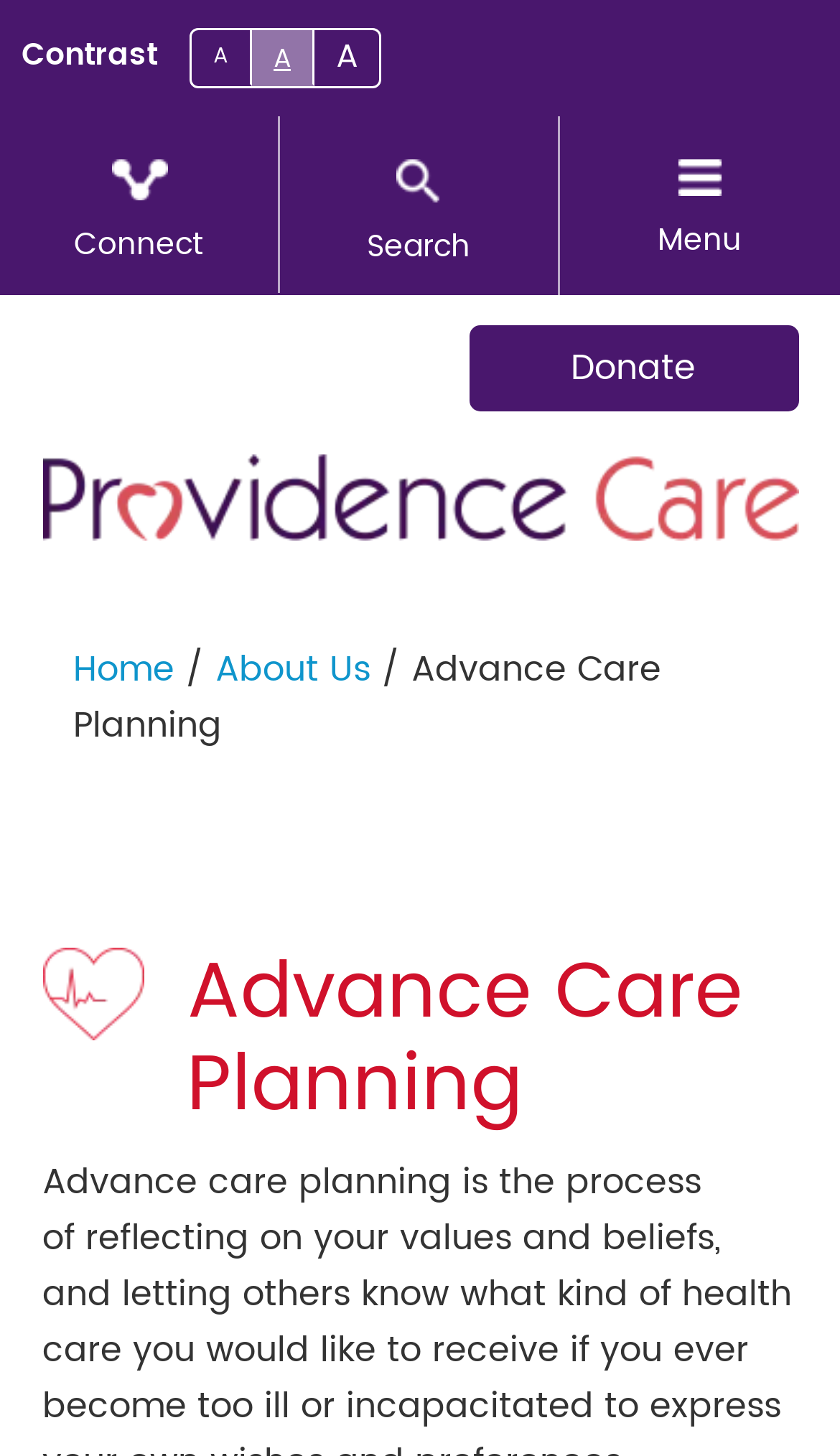Find the bounding box coordinates of the element to click in order to complete the given instruction: "search the website."

[0.333, 0.08, 0.667, 0.202]